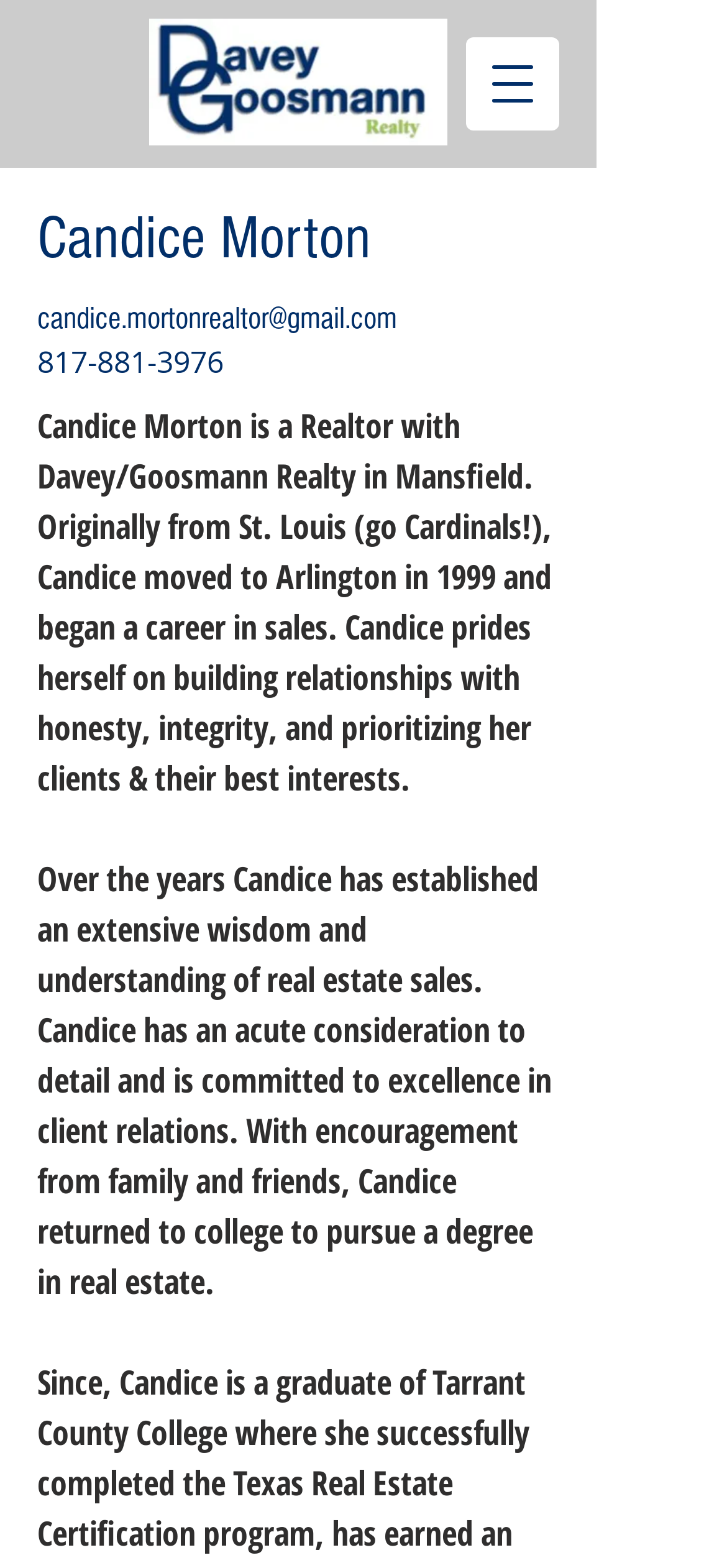Use a single word or phrase to answer the following:
What is Candice Morton's profession?

Realtor